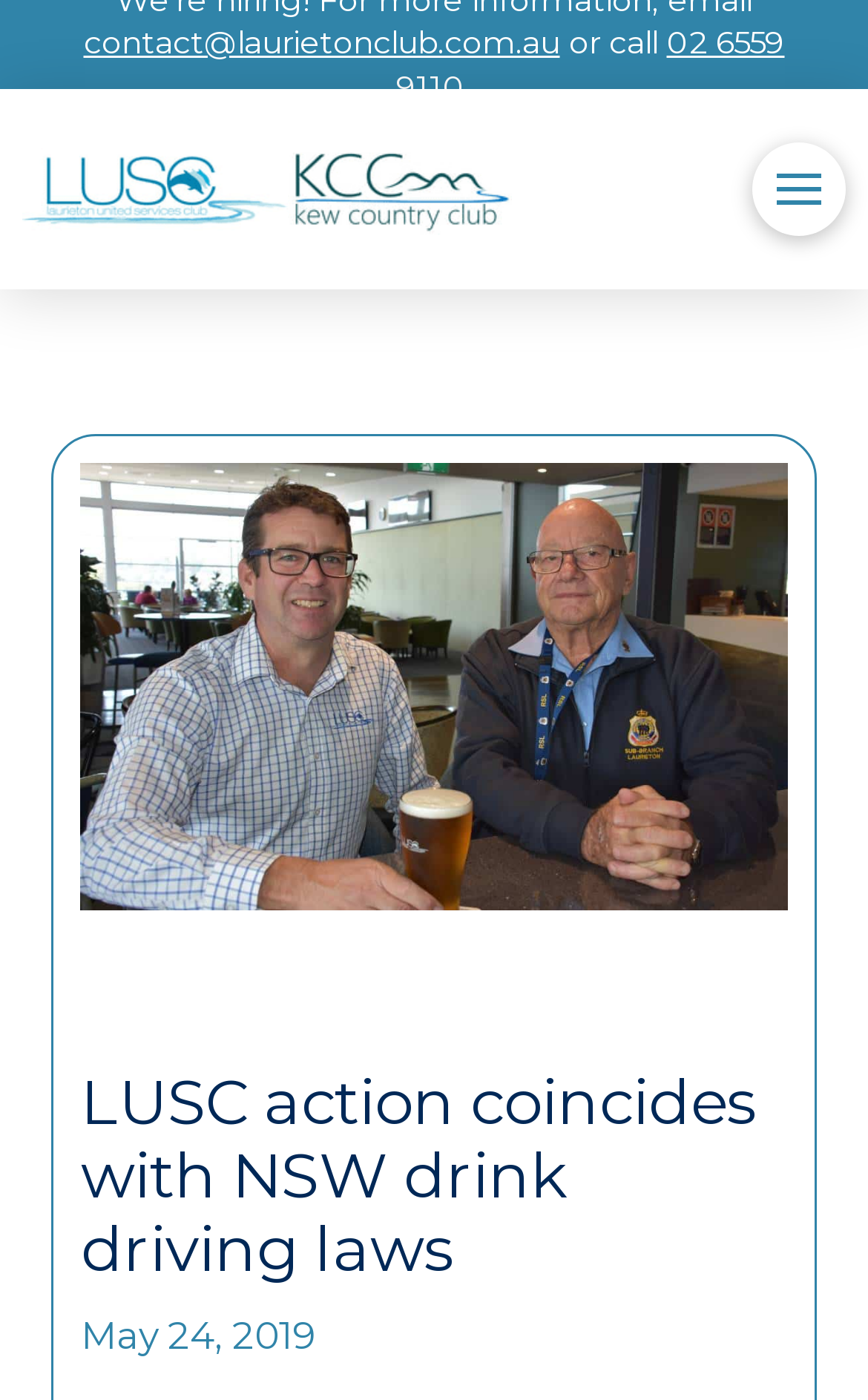Show the bounding box coordinates for the HTML element described as: "alt="Laurieton United Services Club"".

[0.026, 0.104, 0.333, 0.166]